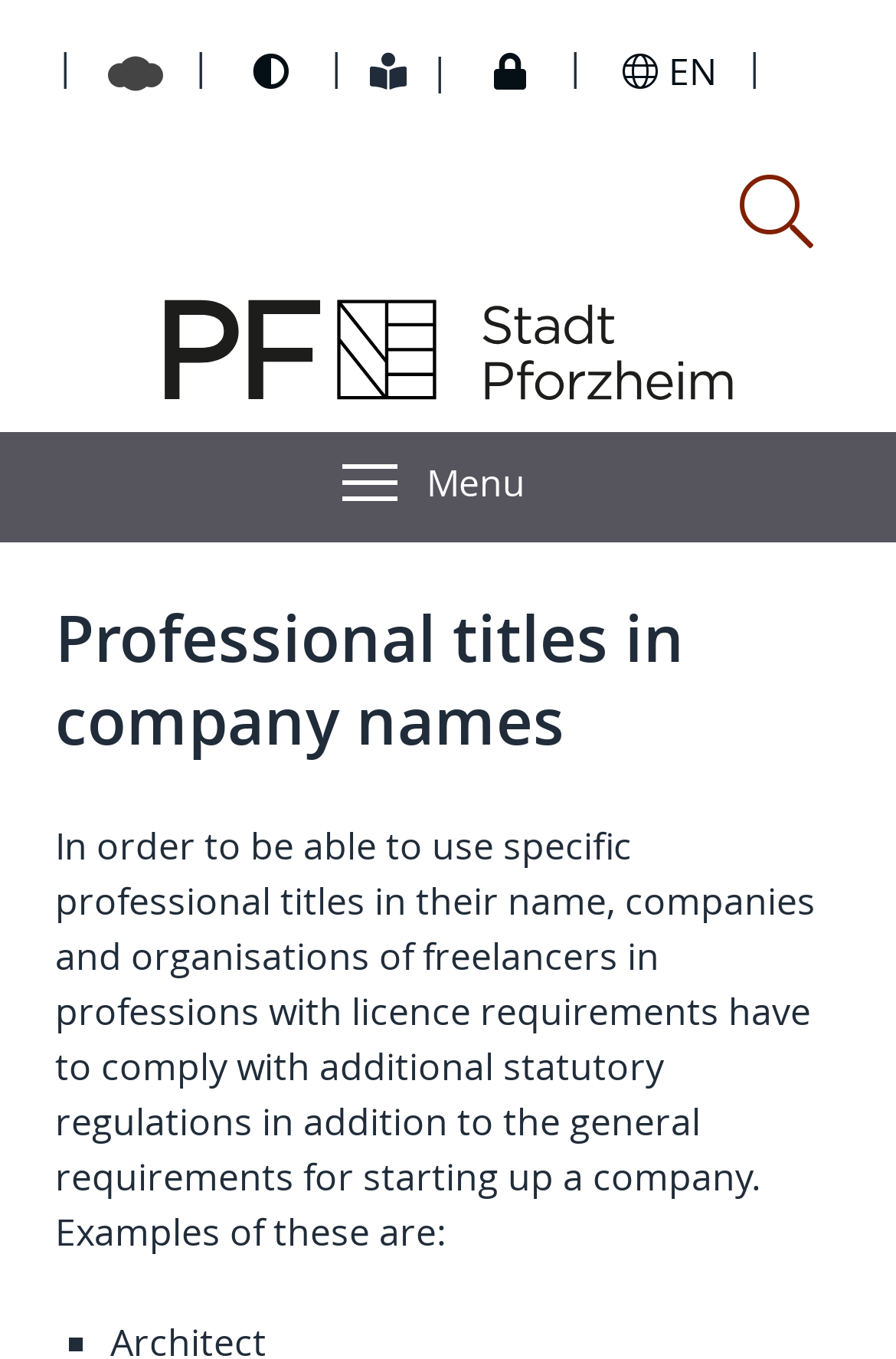Provide the text content of the webpage's main heading.

Professional titles in company names